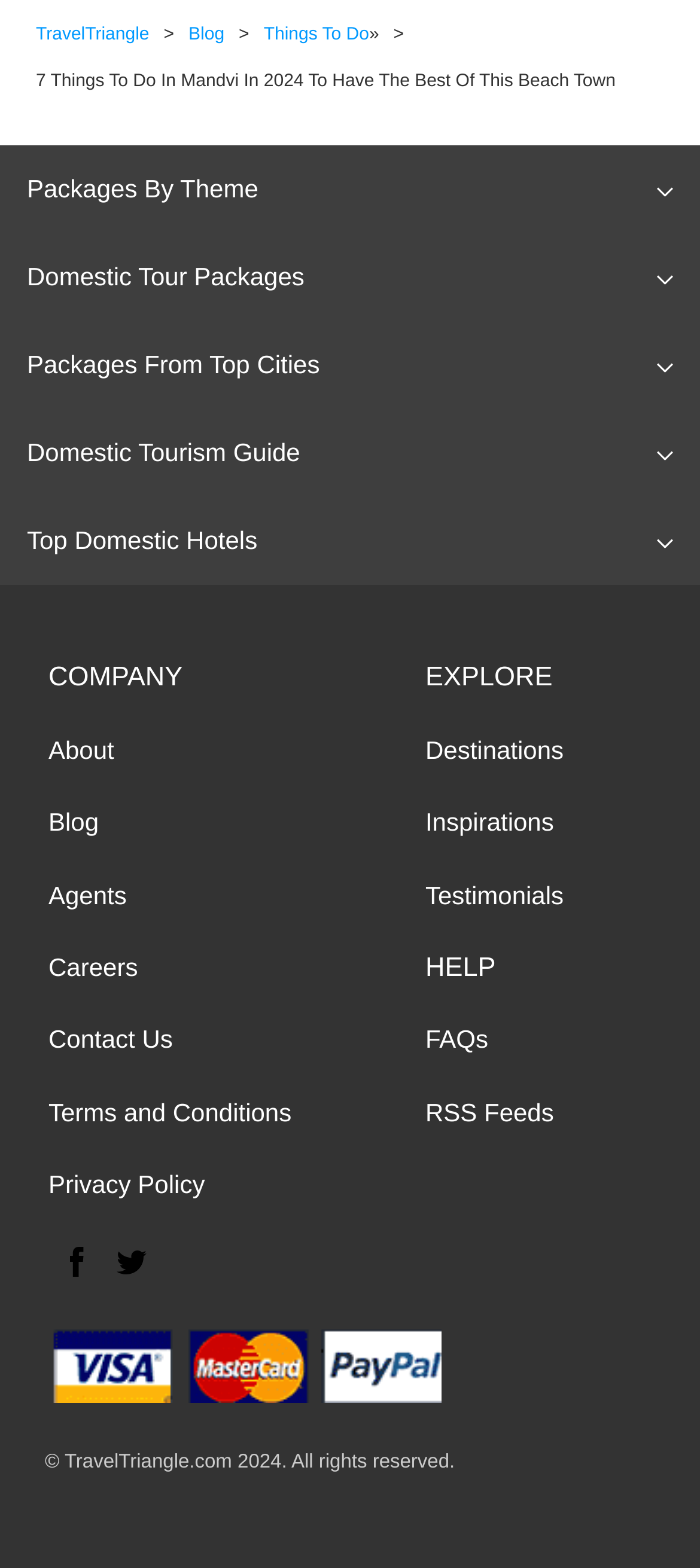Can you find the bounding box coordinates for the element to click on to achieve the instruction: "Read about 7 Things To Do In Mandvi In 2024"?

[0.051, 0.046, 0.879, 0.059]